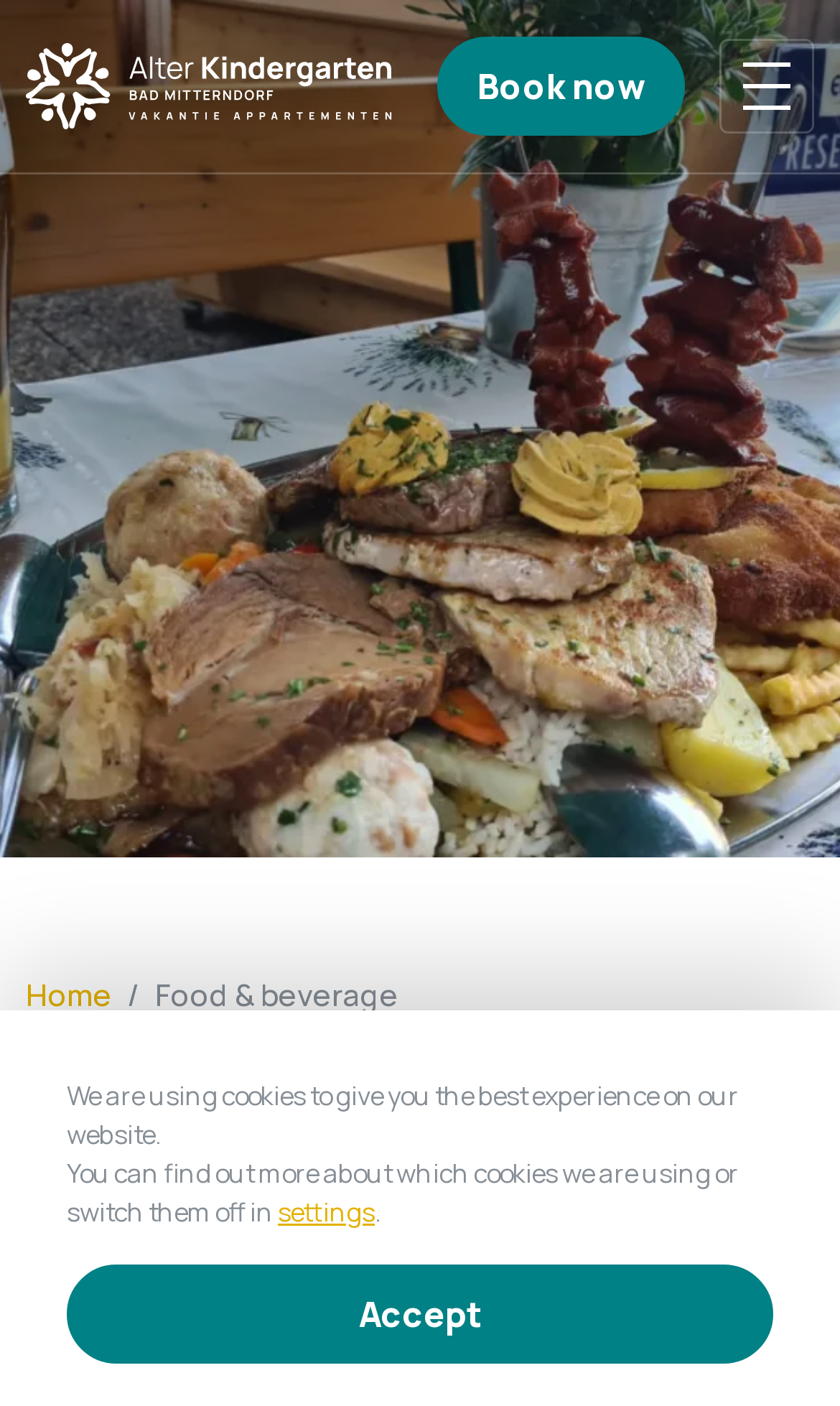Provide the bounding box coordinates for the UI element that is described by this text: "Book now". The coordinates should be in the form of four float numbers between 0 and 1: [left, top, right, bottom].

[0.521, 0.026, 0.815, 0.097]